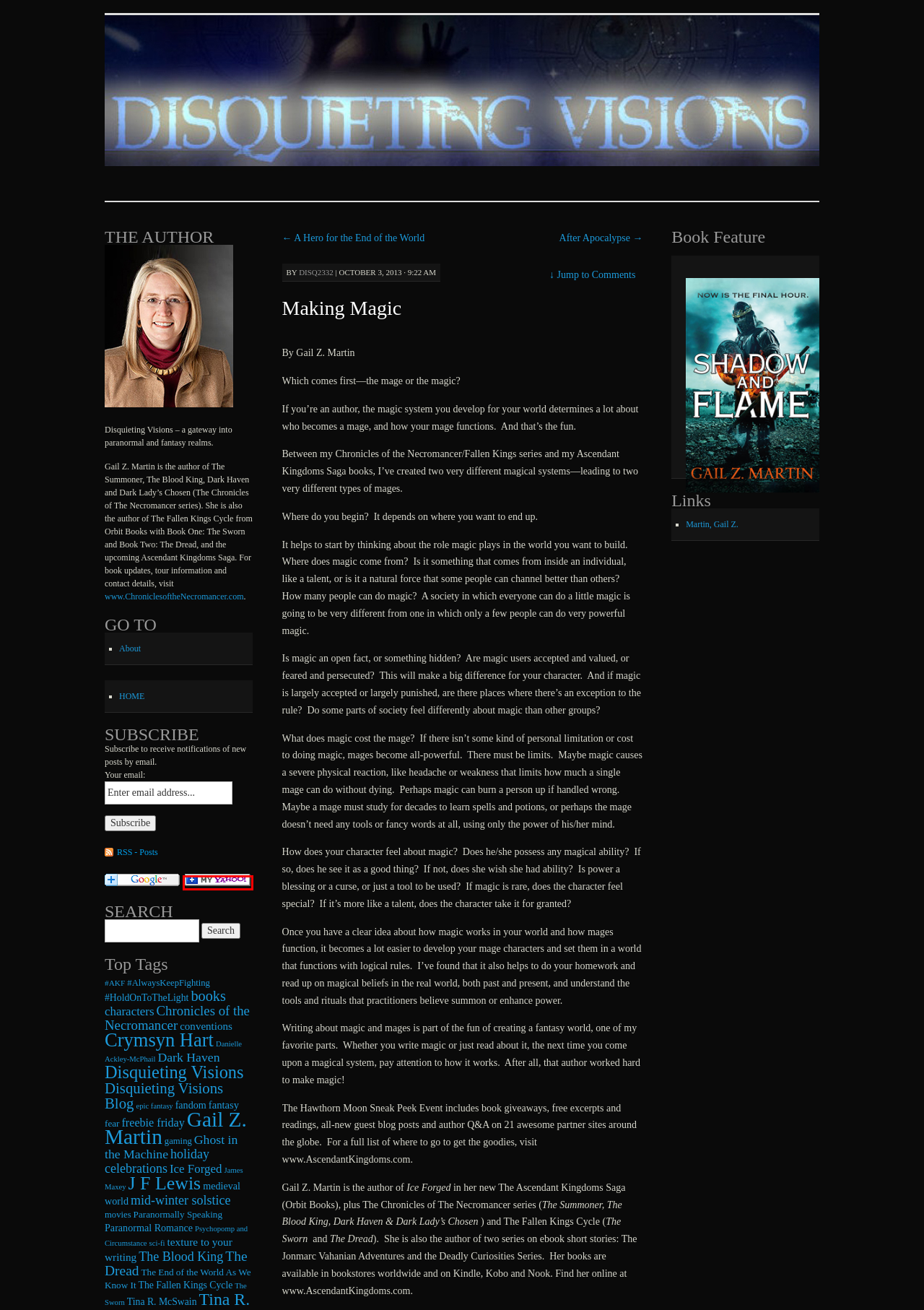Given a screenshot of a webpage with a red bounding box highlighting a UI element, determine which webpage description best matches the new webpage that appears after clicking the highlighted element. Here are the candidates:
A. Disquieting Visions - paranormal and fantasy realms
B. Yahoo
C. Archives for May 2014 | Disquieting Visions - paranormal and fantasy realms
D. Archives for November 2011 | Disquieting Visions - paranormal and fantasy realms
E. Archives for February 2013 | Disquieting Visions - paranormal and fantasy realms
F. Archives for March 2011 | Disquieting Visions - paranormal and fantasy realms
G. Archives for August 2011 | Disquieting Visions - paranormal and fantasy realms
H. Archives for April 2015 | Disquieting Visions - paranormal and fantasy realms

B